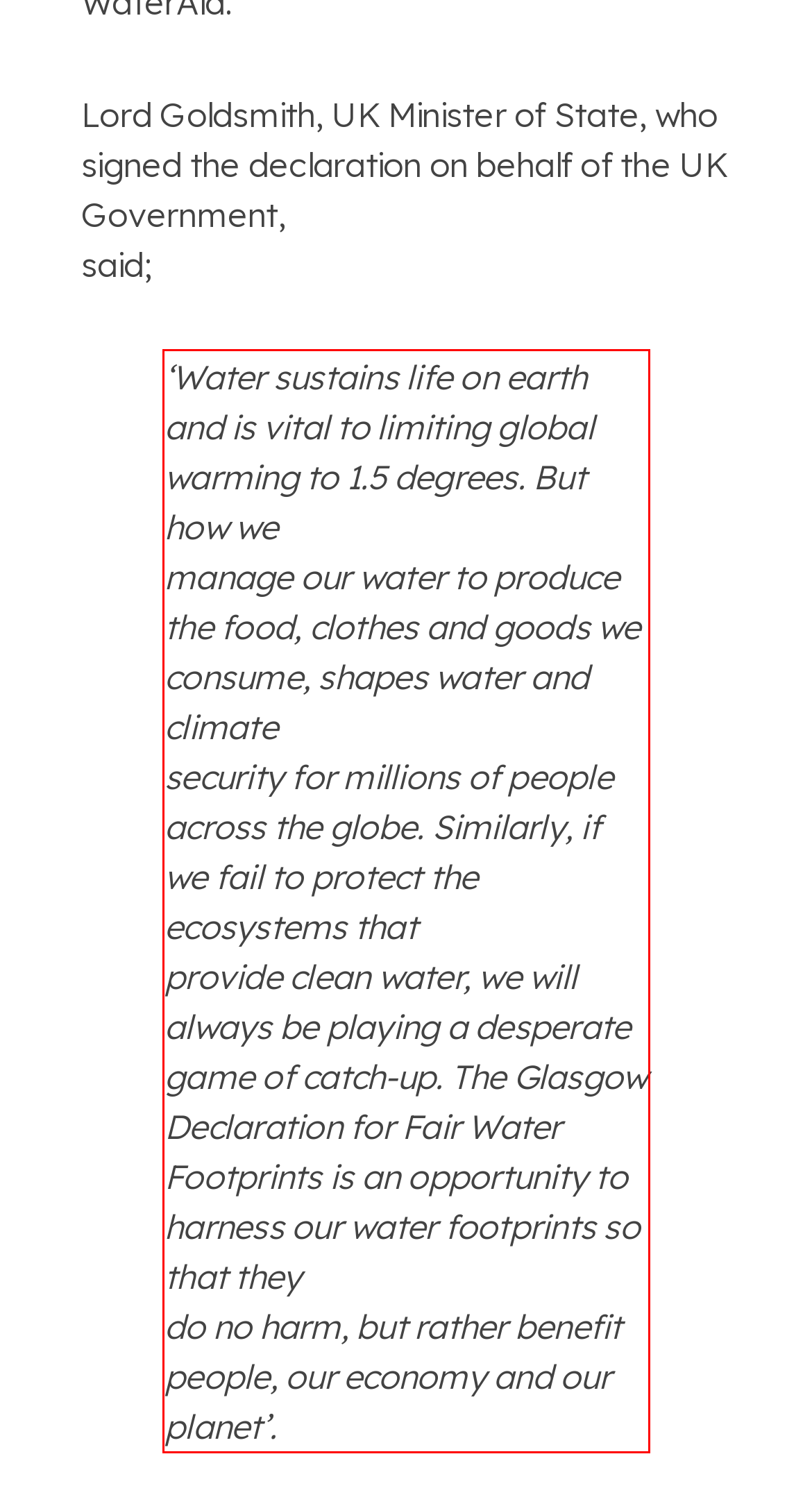Please identify and extract the text from the UI element that is surrounded by a red bounding box in the provided webpage screenshot.

‘Water sustains life on earth and is vital to limiting global warming to 1.5 degrees. But how we manage our water to produce the food, clothes and goods we consume, shapes water and climate security for millions of people across the globe. Similarly, if we fail to protect the ecosystems that provide clean water, we will always be playing a desperate game of catch-up. The Glasgow Declaration for Fair Water Footprints is an opportunity to harness our water footprints so that they do no harm, but rather benefit people, our economy and our planet’.